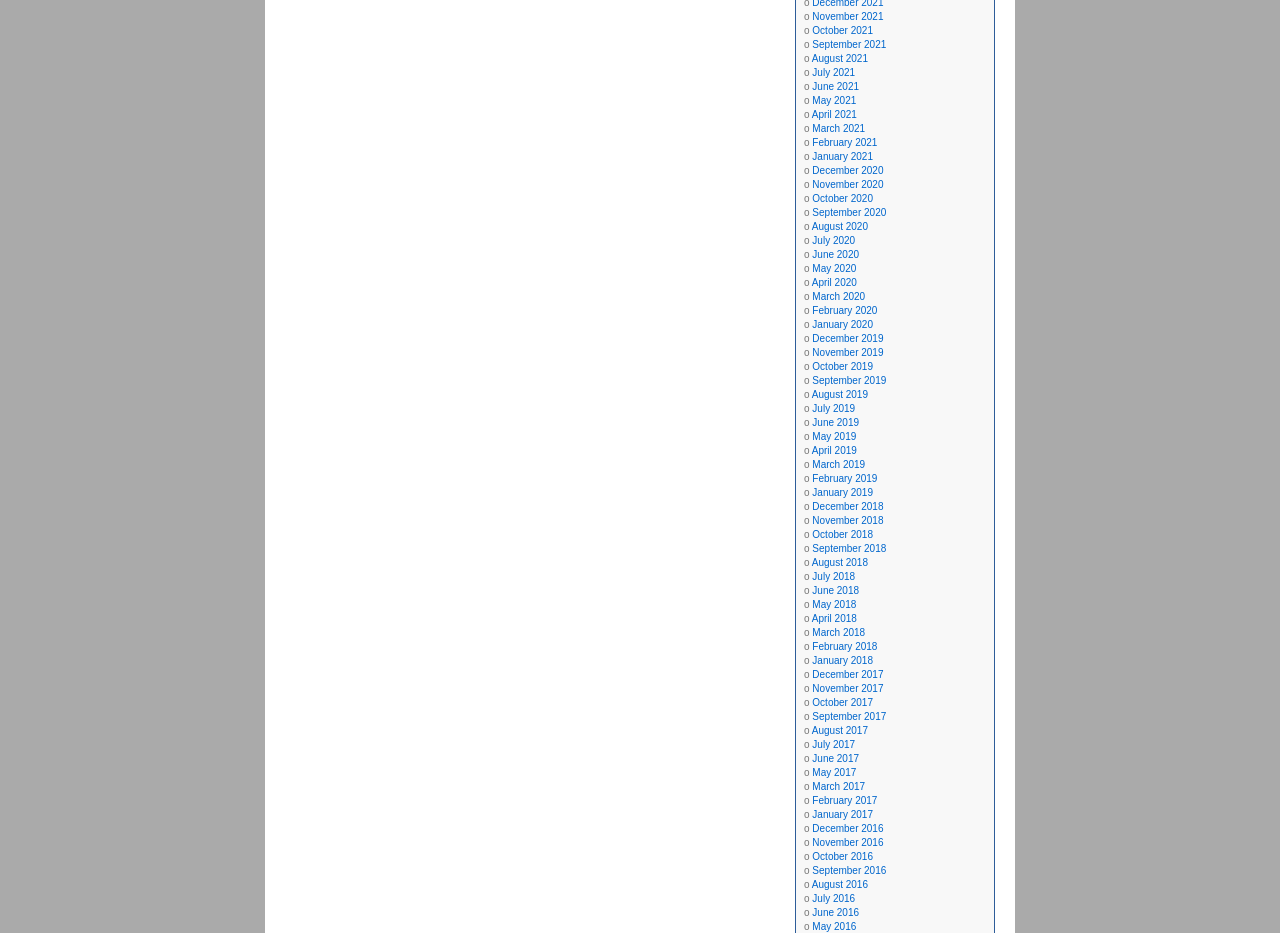Use a single word or phrase to answer this question: 
What is the latest month available?

November 2021